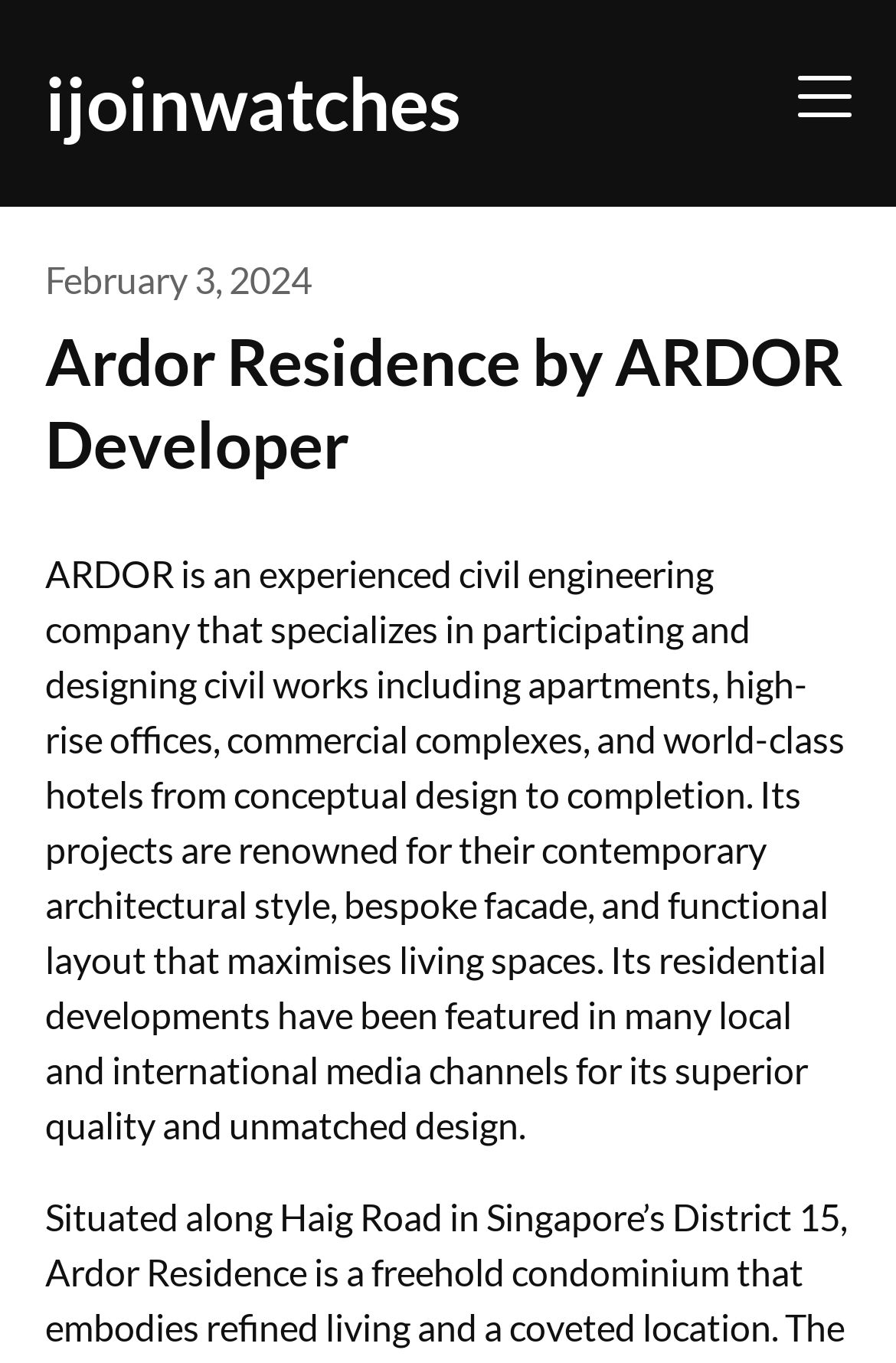Using the provided element description, identify the bounding box coordinates as (top-left x, top-left y, bottom-right x, bottom-right y). Ensure all values are between 0 and 1. Description: February 3, 2024February 3, 2024

[0.05, 0.189, 0.347, 0.221]